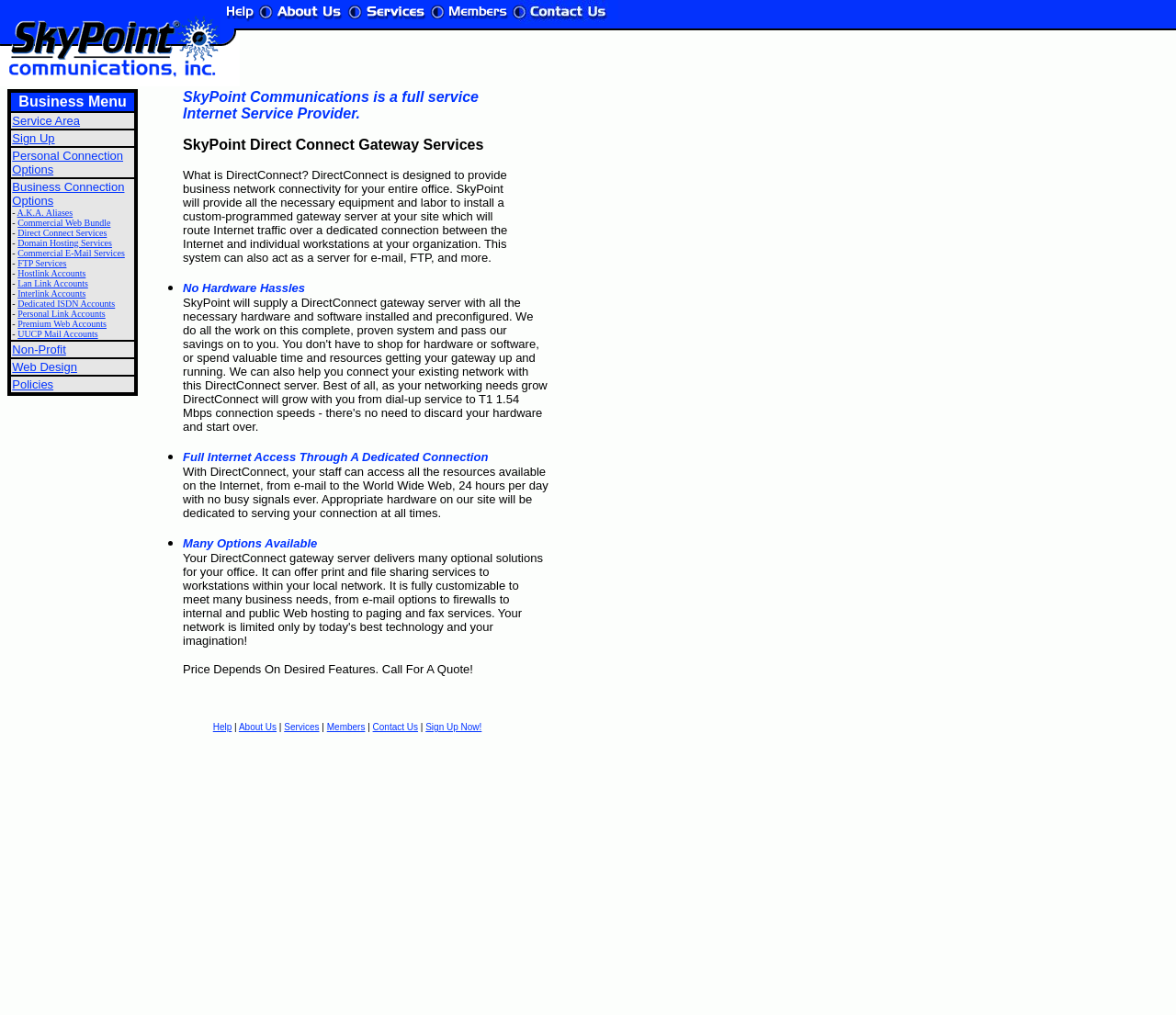Describe all the key features of the webpage in detail.

The webpage is about SkyPoint Communications, a full-service Internet Service Provider located in the Twin Cities. At the top, there is a navigation menu with six tabs: SkyPoint Communications - ISP, SkyPoint Help, About SkyPoint, SkyPoint Services, SkyPoint Members, and Contact SkyPoint. Each tab has an associated image.

Below the navigation menu, there is a section with a logo and a link to Sky Point Communications - ISP. To the right of the logo, there is a brief description of SkyPoint Communications.

The main content of the webpage is divided into two columns. The left column has a menu with several options, including Business Menu, Service Area, Sign Up, Personal Connection Options, Business Connection Options, and Non-Profit Web Design. Each option has a link to a corresponding webpage.

The Business Connection Options section is further divided into several sub-options, including A.K.A. Aliases, Commercial Web Bundle, Direct Connect Services, Domain Hosting Services, Commercial E-Mail Services, FTP Services, Hostlink Accounts, Lan Link Accounts, Interlink Accounts, Dedicated ISDN Accounts, Personal Link Accounts, Premium Web Accounts, and UUCP Mail Accounts. Each sub-option has a link to a corresponding webpage.

The right column appears to be empty, with no visible content.